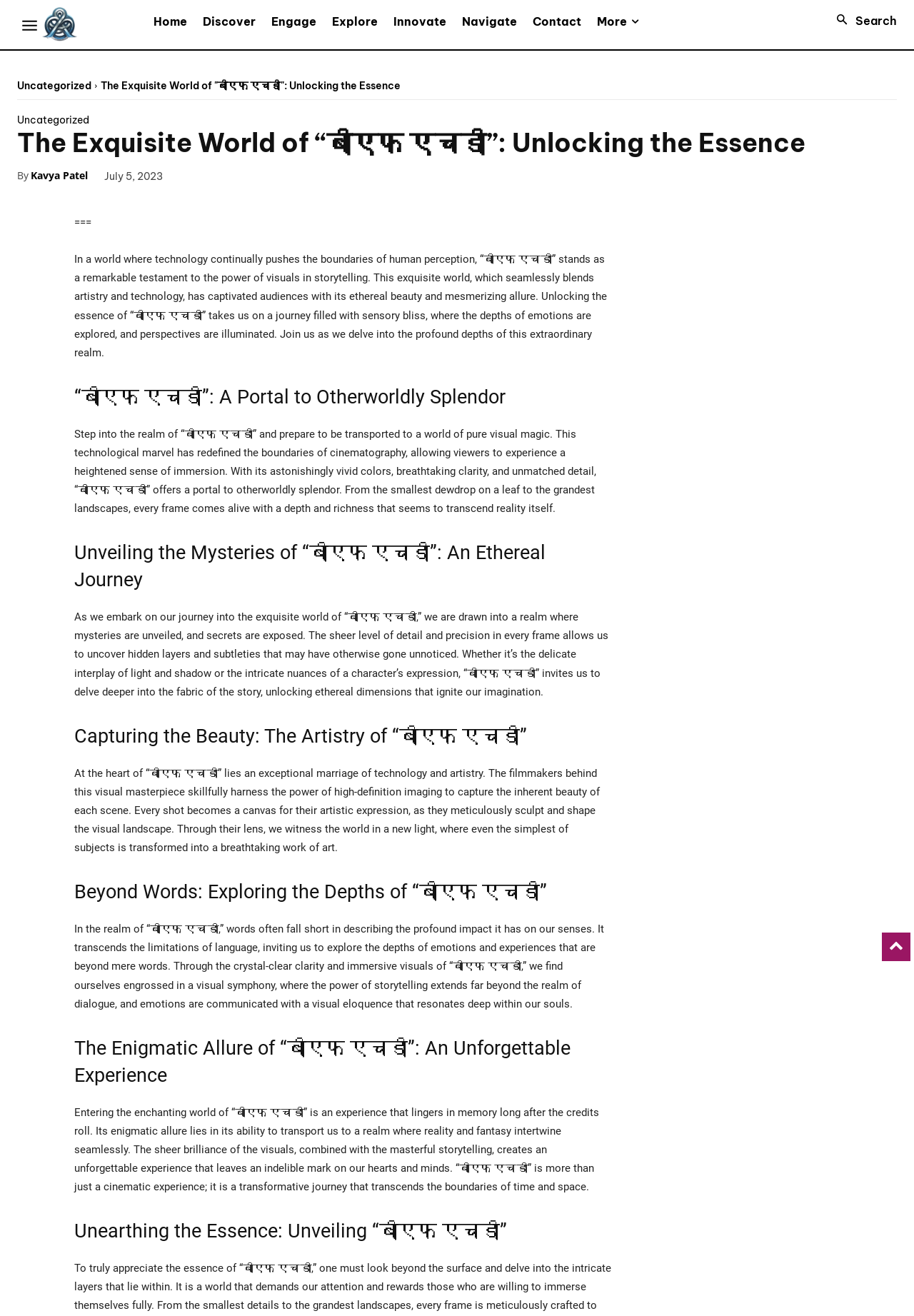Specify the bounding box coordinates of the region I need to click to perform the following instruction: "Visit the 'Discover' page". The coordinates must be four float numbers in the range of 0 to 1, i.e., [left, top, right, bottom].

[0.213, 0.011, 0.288, 0.022]